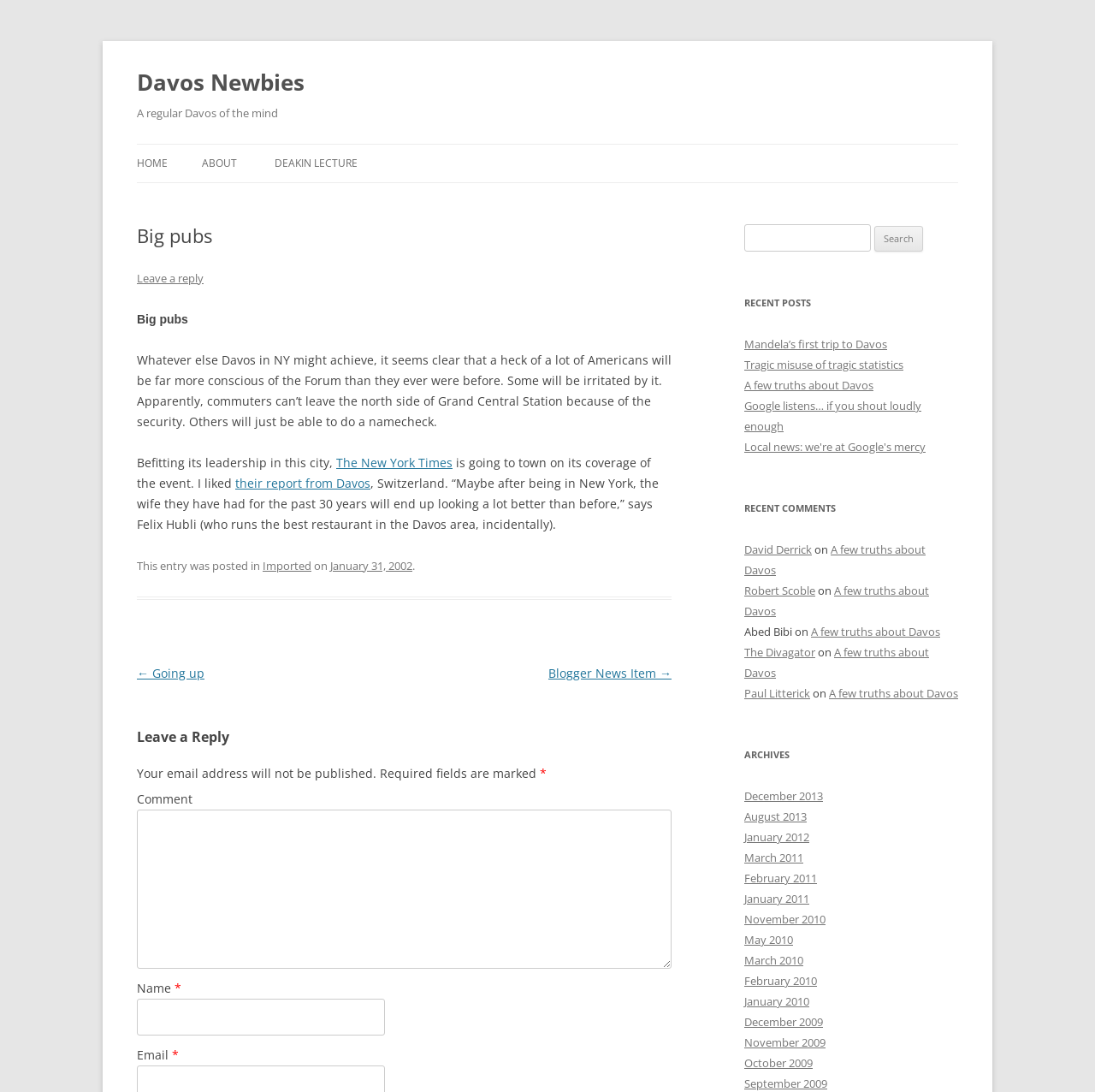What is the name of the event being discussed?
Look at the image and respond with a one-word or short-phrase answer.

Davos